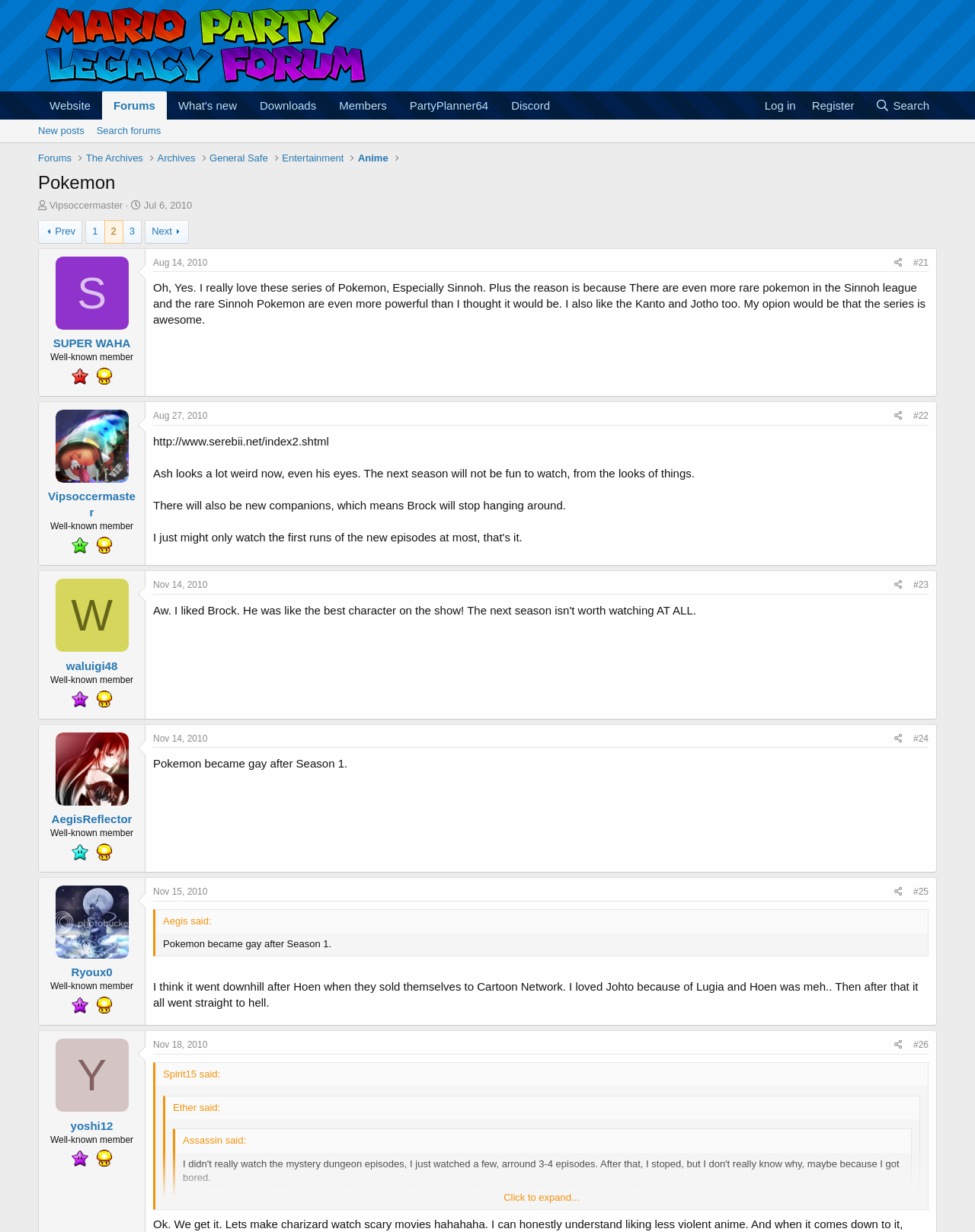Determine the bounding box coordinates of the region that needs to be clicked to achieve the task: "Click on the 'Read our Privacy Policy' link".

None